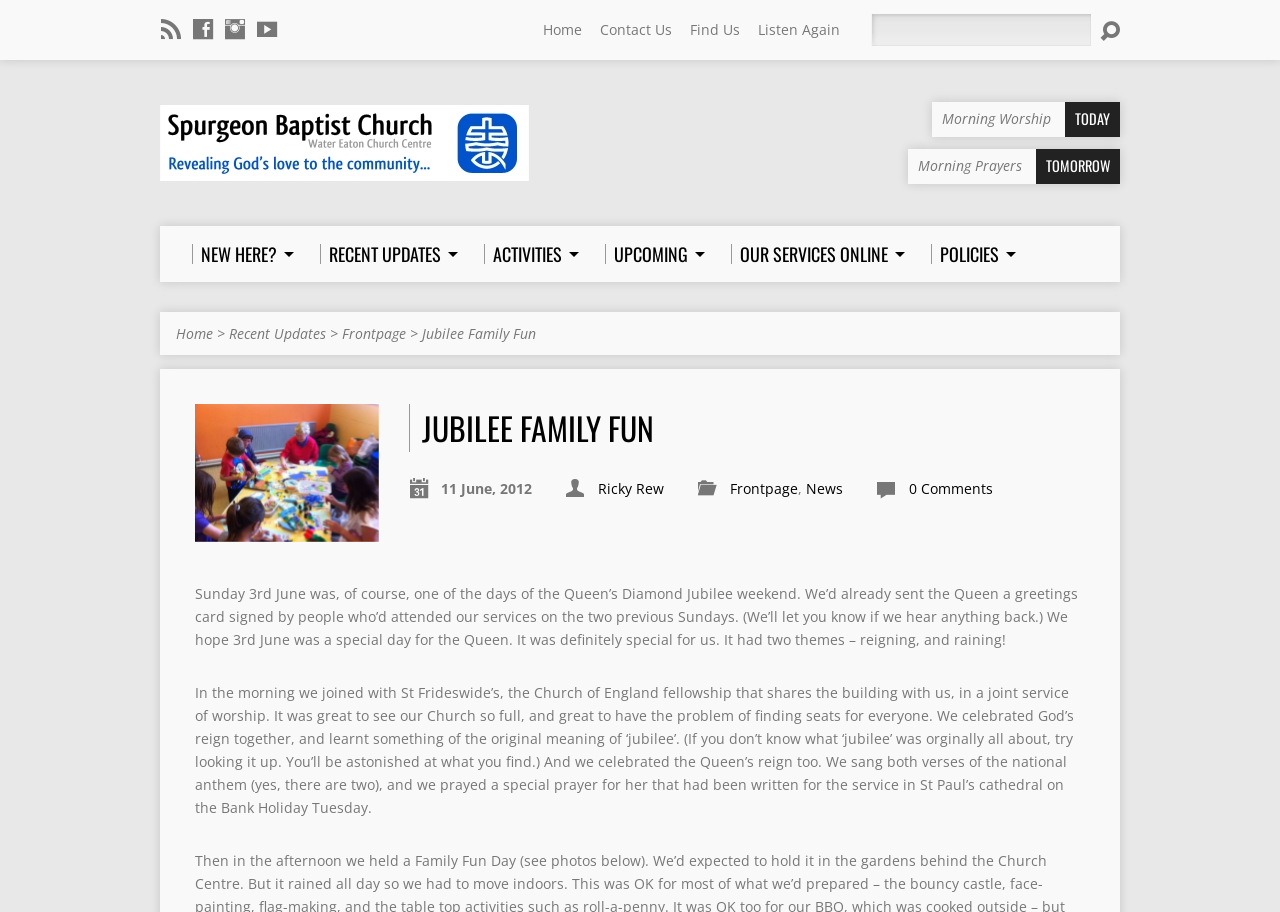Please provide the bounding box coordinates for the element that needs to be clicked to perform the instruction: "Search for something". The coordinates must consist of four float numbers between 0 and 1, formatted as [left, top, right, bottom].

[0.68, 0.015, 0.852, 0.05]